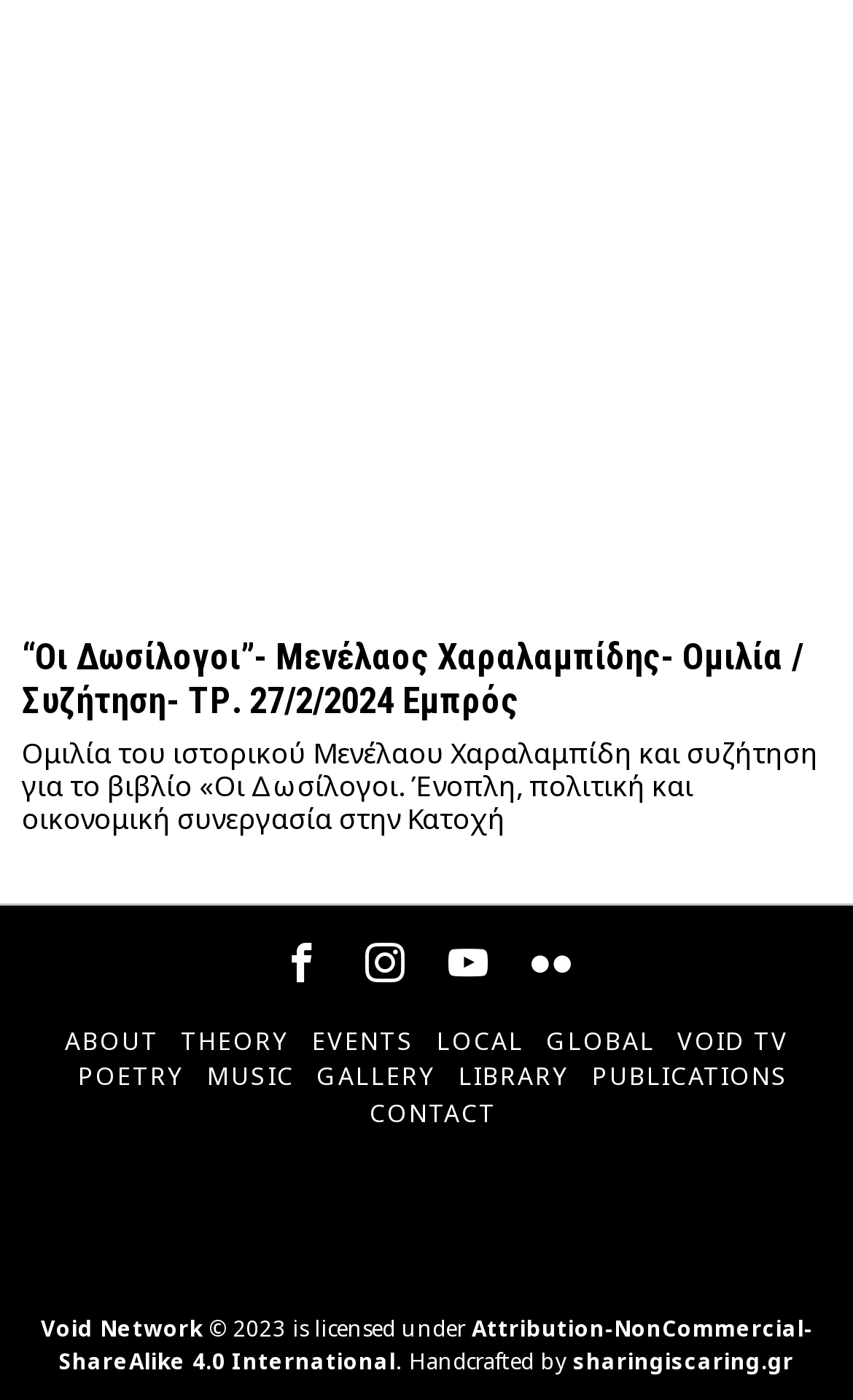Please give a concise answer to this question using a single word or phrase: 
What is the license of the webpage?

Attribution-NonCommercial-ShareAlike 4.0 International